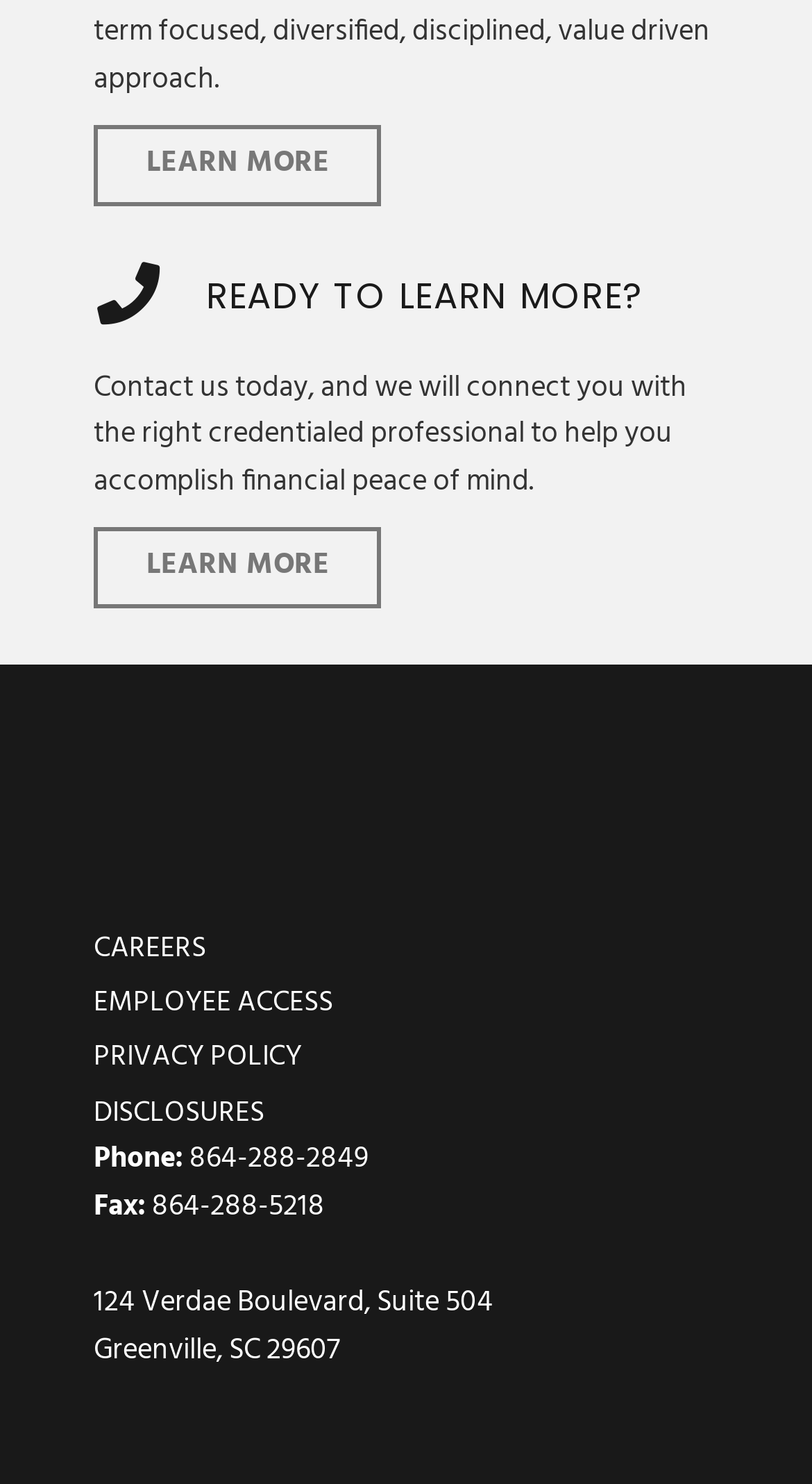From the element description: "READY TO LEARN MORE?", extract the bounding box coordinates of the UI element. The coordinates should be expressed as four float numbers between 0 and 1, in the order [left, top, right, bottom].

[0.254, 0.184, 0.792, 0.218]